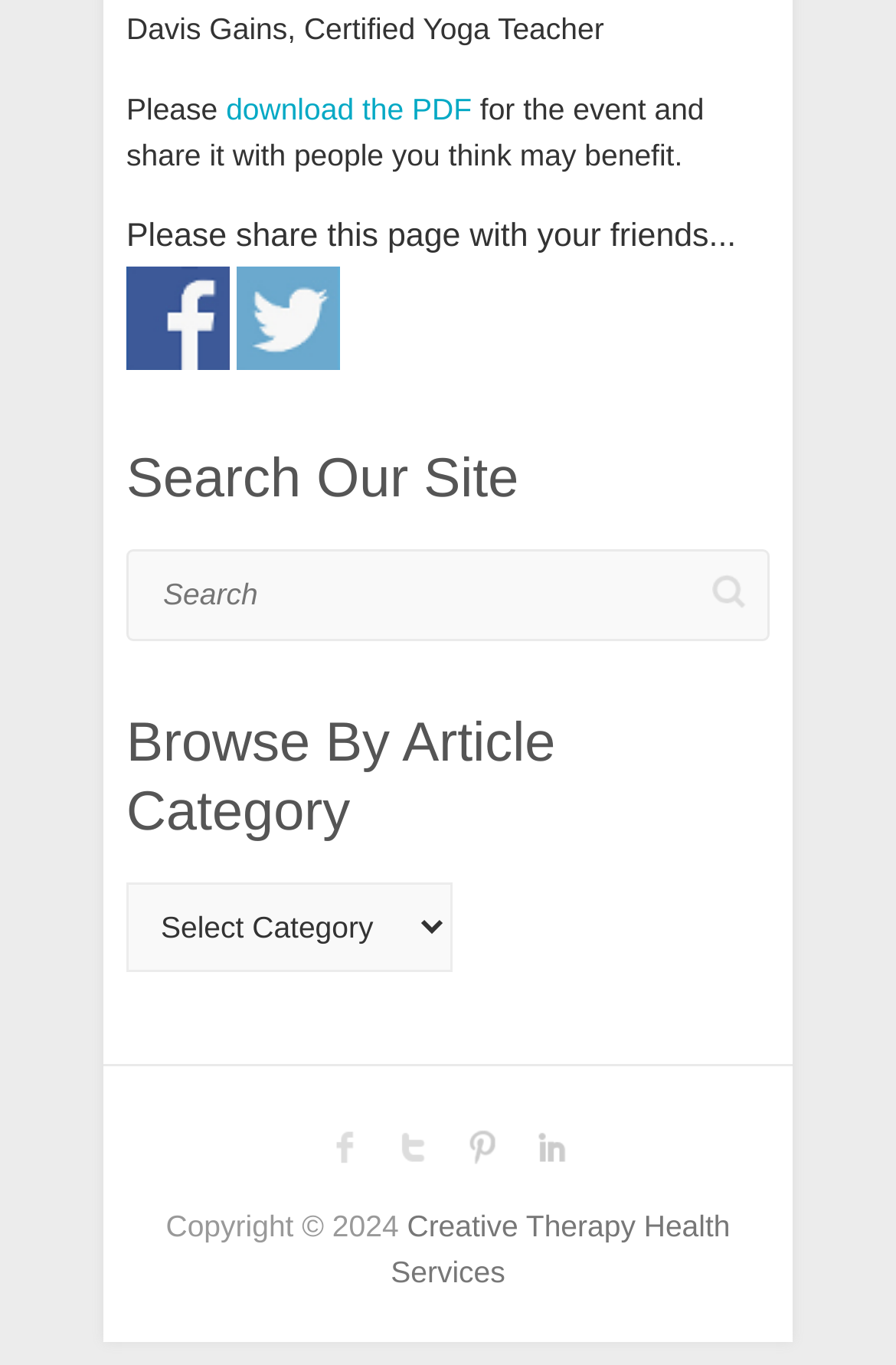What is the purpose of the 'Share on Facebook' button?
Answer the question with a single word or phrase derived from the image.

Share page on Facebook